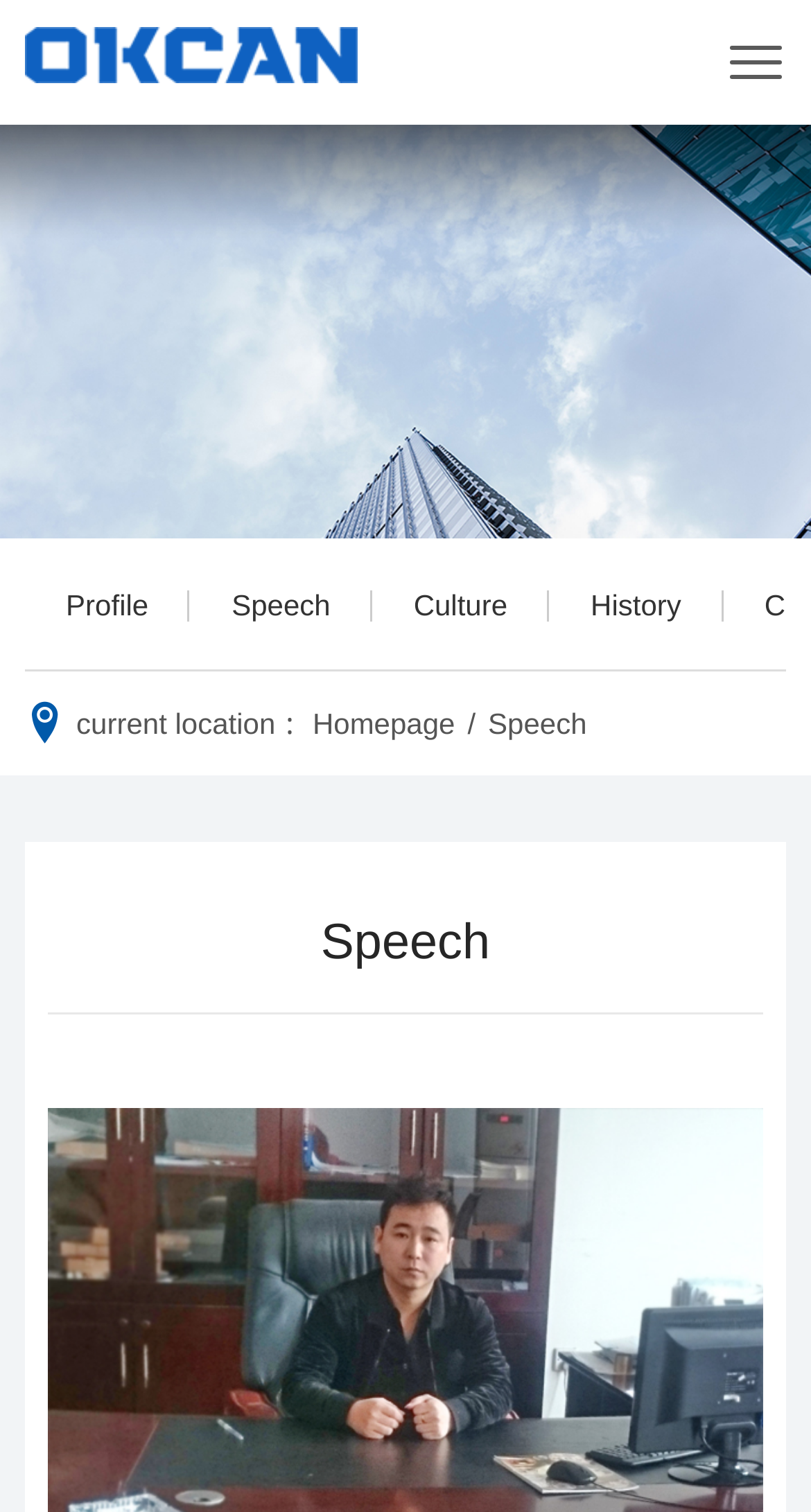What is the logo of the company?
Using the picture, provide a one-word or short phrase answer.

logo